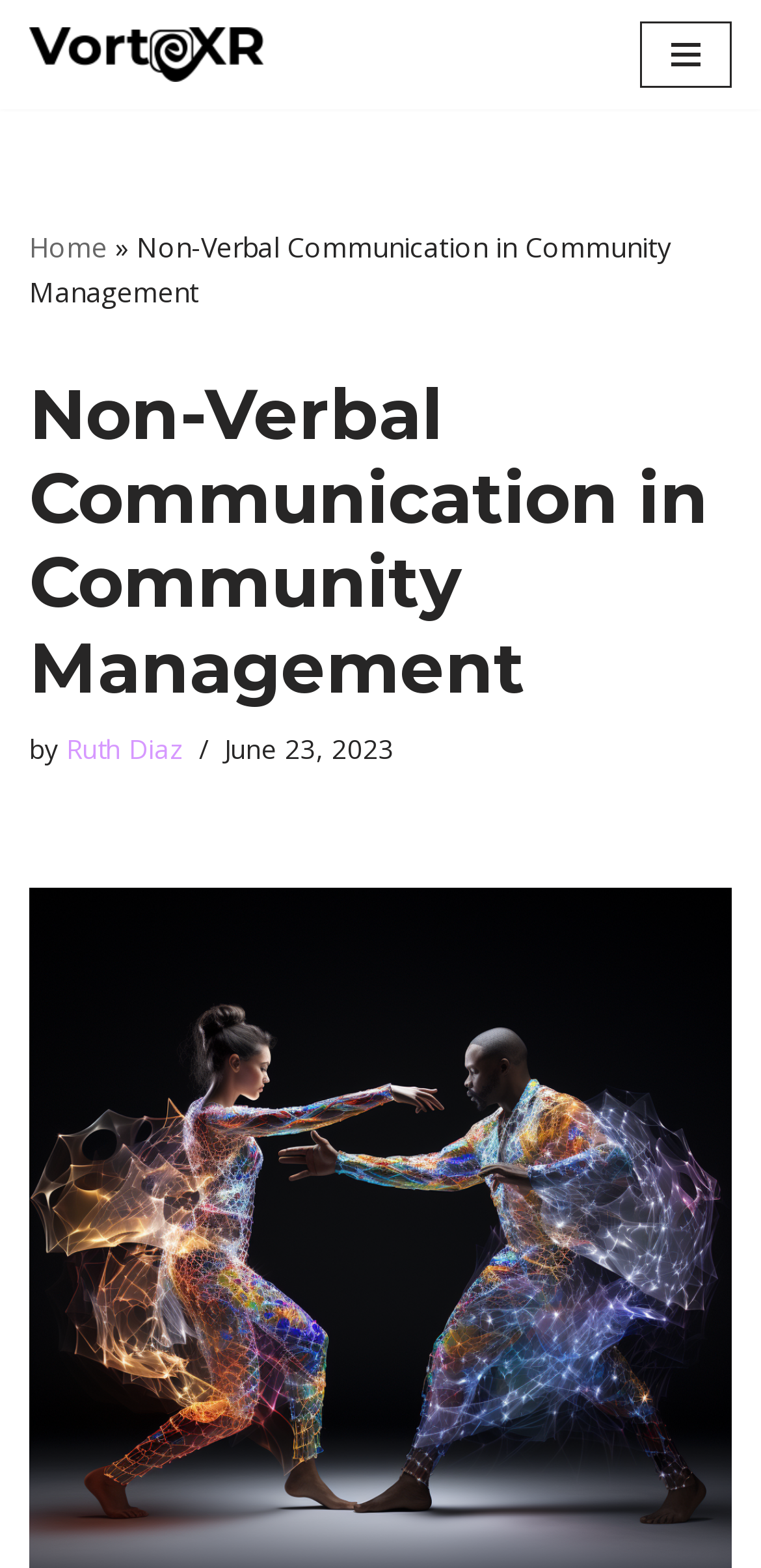What is the name of the author of the article?
Look at the image and answer with only one word or phrase.

Ruth Diaz